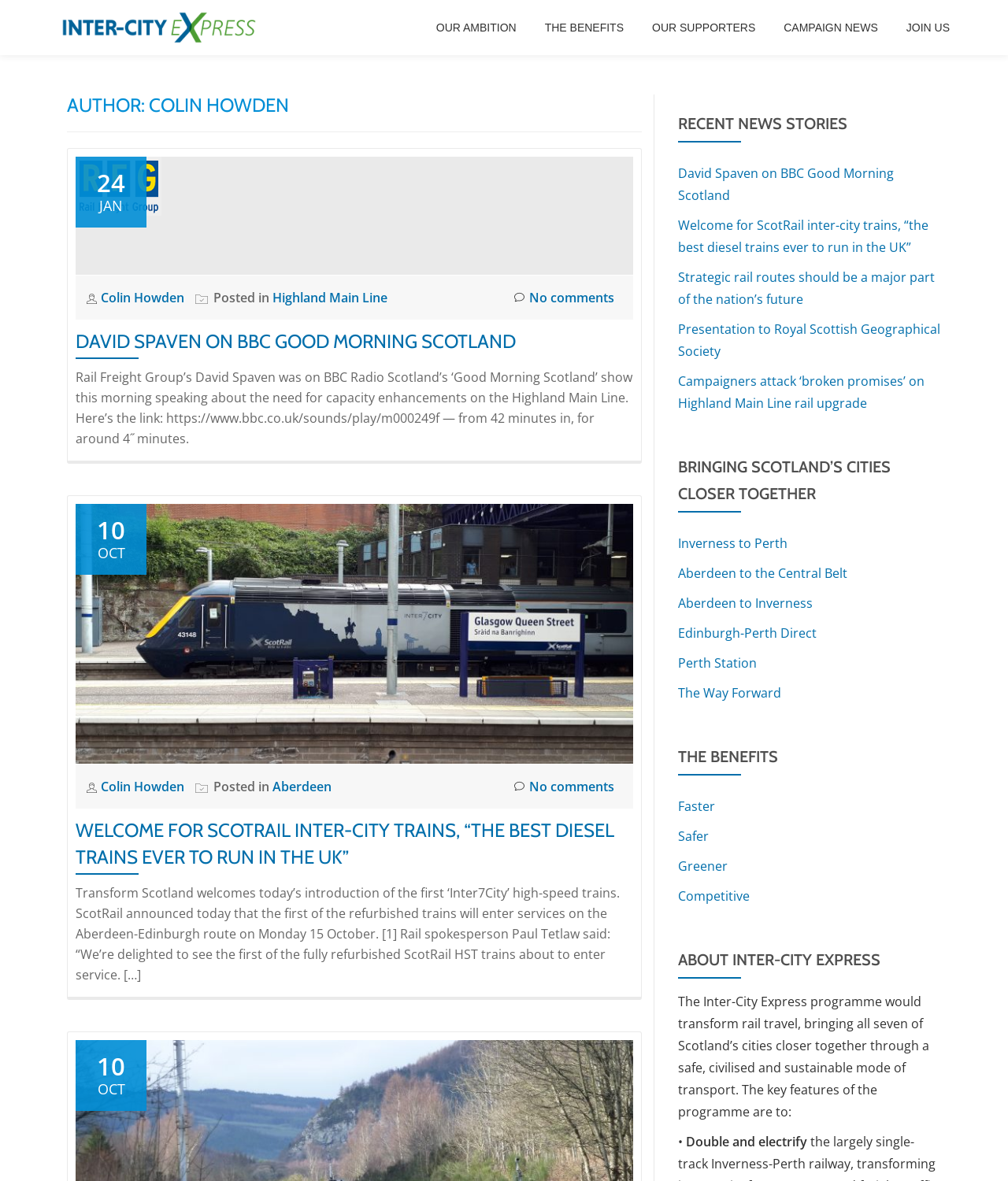Locate the bounding box coordinates of the area to click to fulfill this instruction: "View the 'RECENT NEWS STORIES' section". The bounding box should be presented as four float numbers between 0 and 1, in the order [left, top, right, bottom].

[0.673, 0.093, 0.934, 0.116]